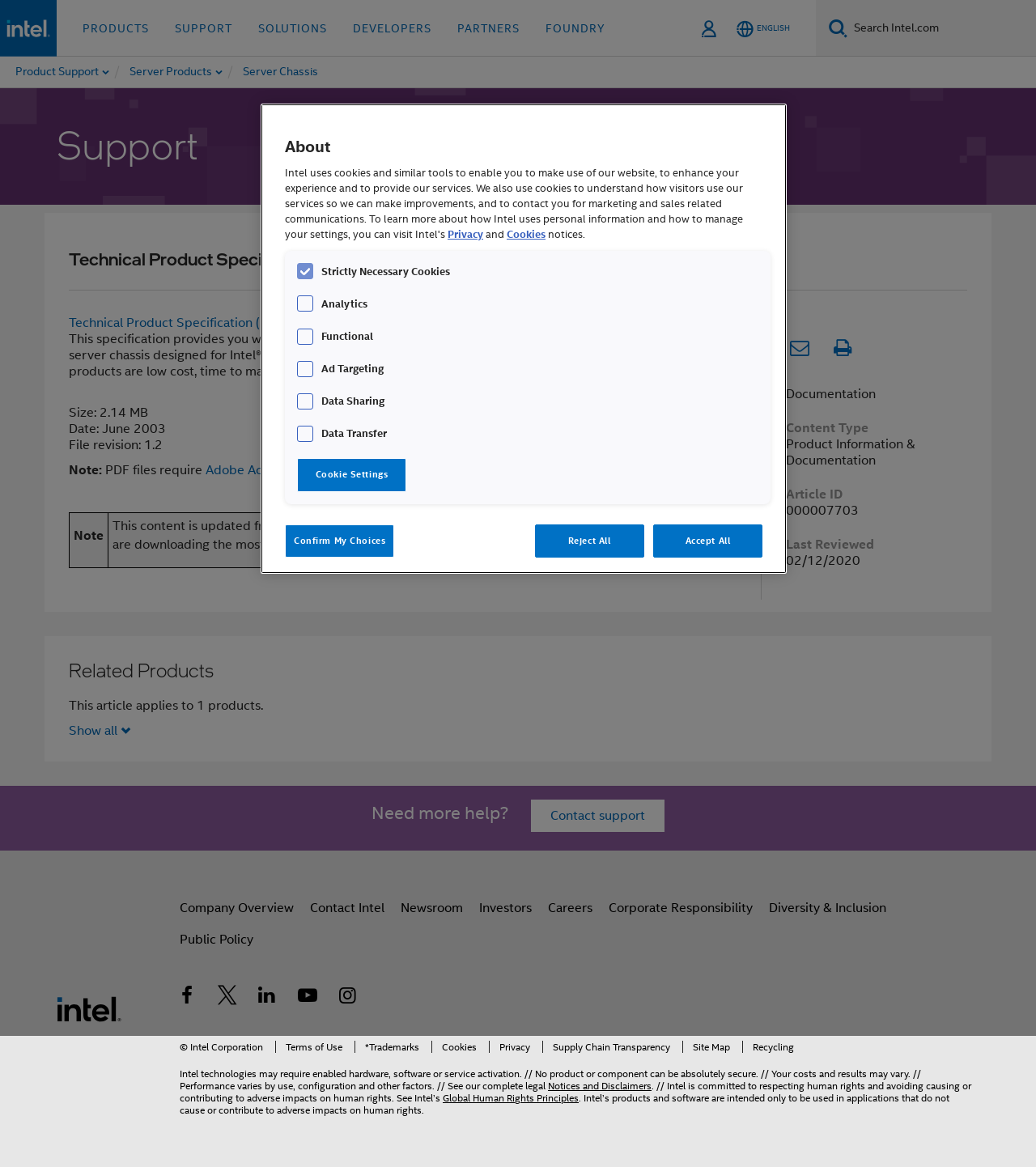Please give a short response to the question using one word or a phrase:
What is the function of the 'Search' button?

To search the website